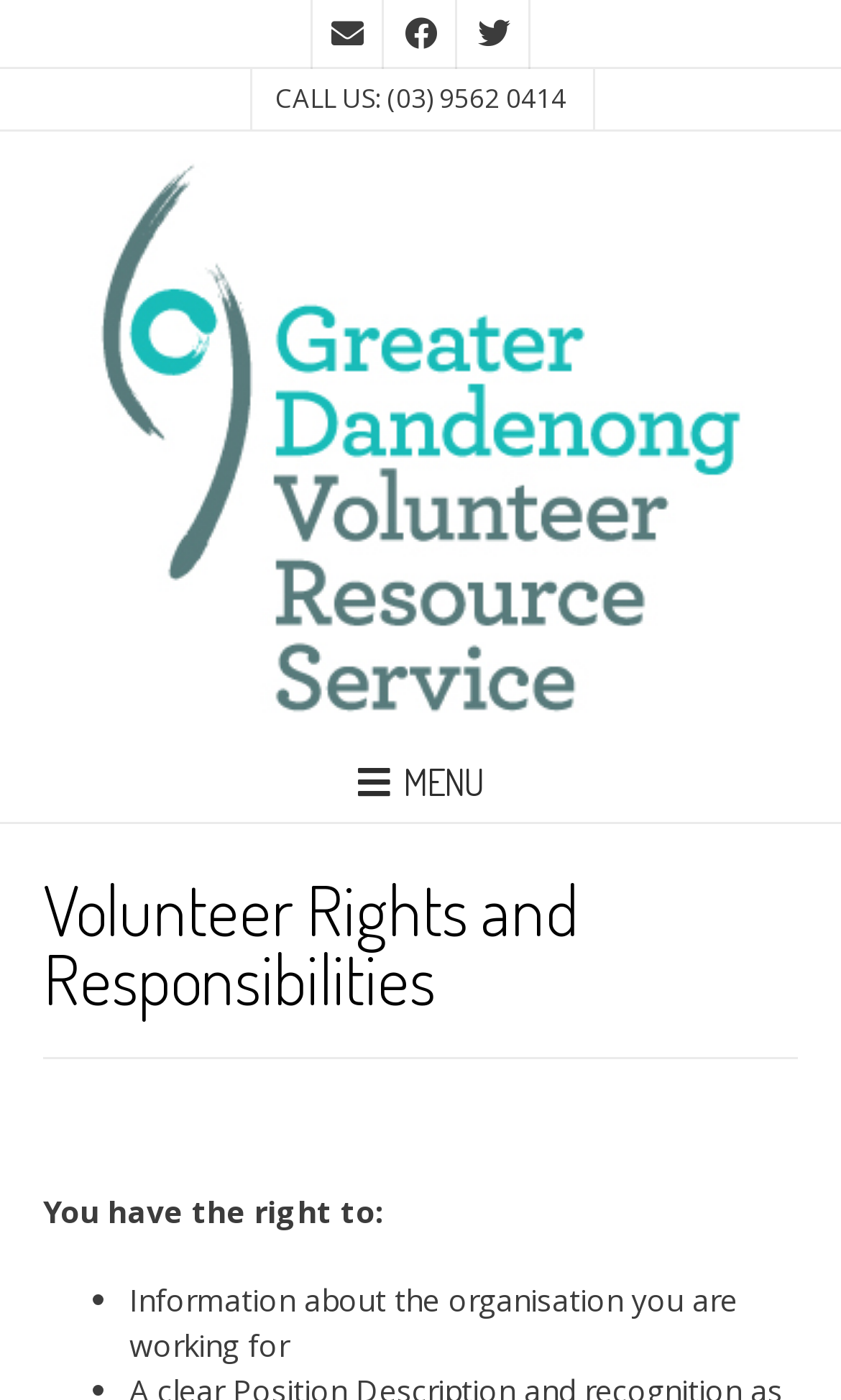What is one of the volunteer rights?
Using the image, give a concise answer in the form of a single word or short phrase.

Information about the organisation